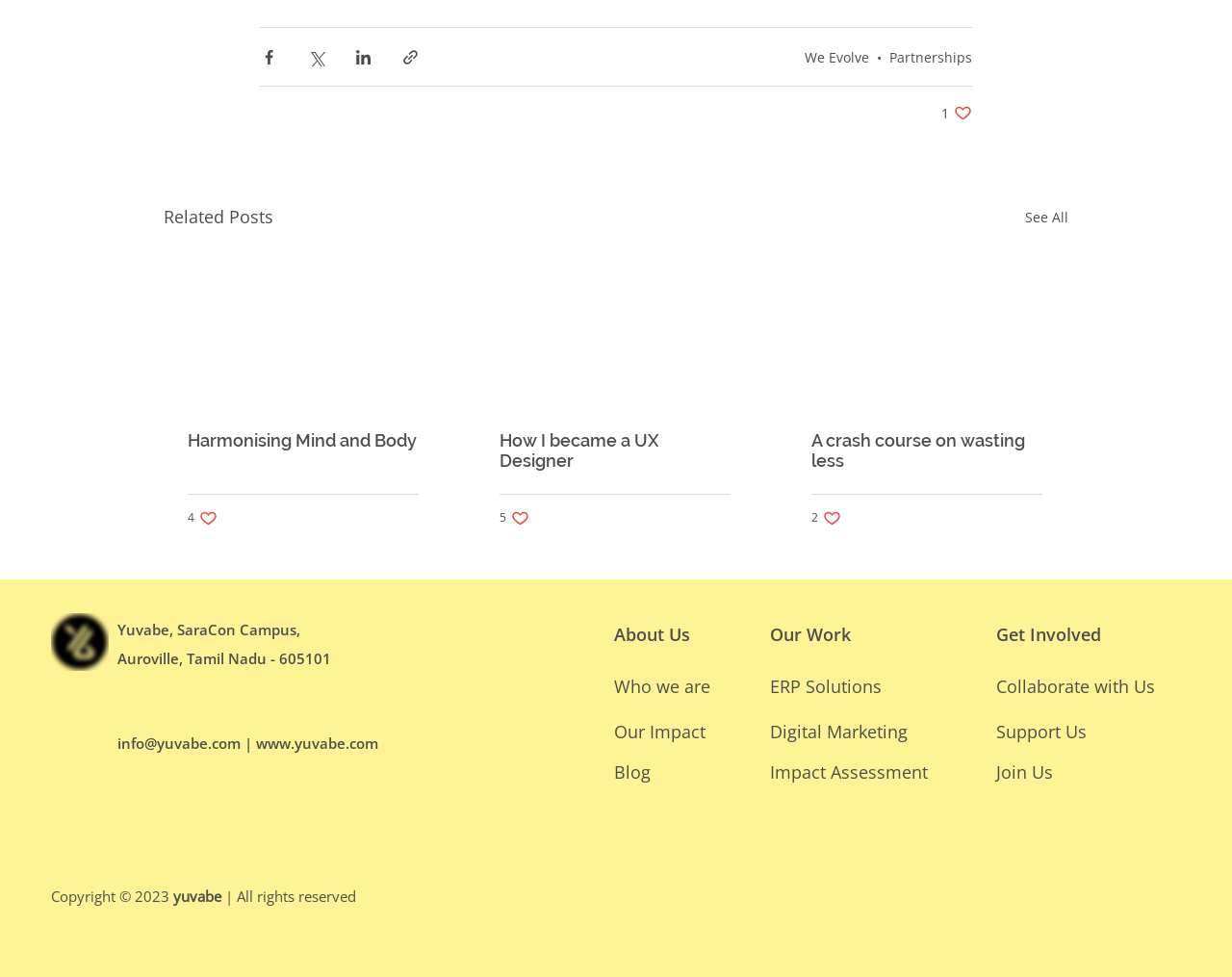Based on the element description Collaborate with Us, identify the bounding box coordinates for the UI element. The coordinates should be in the format (top-left x, top-left y, bottom-right x, bottom-right y) and within the 0 to 1 range.

[0.809, 0.692, 0.938, 0.714]